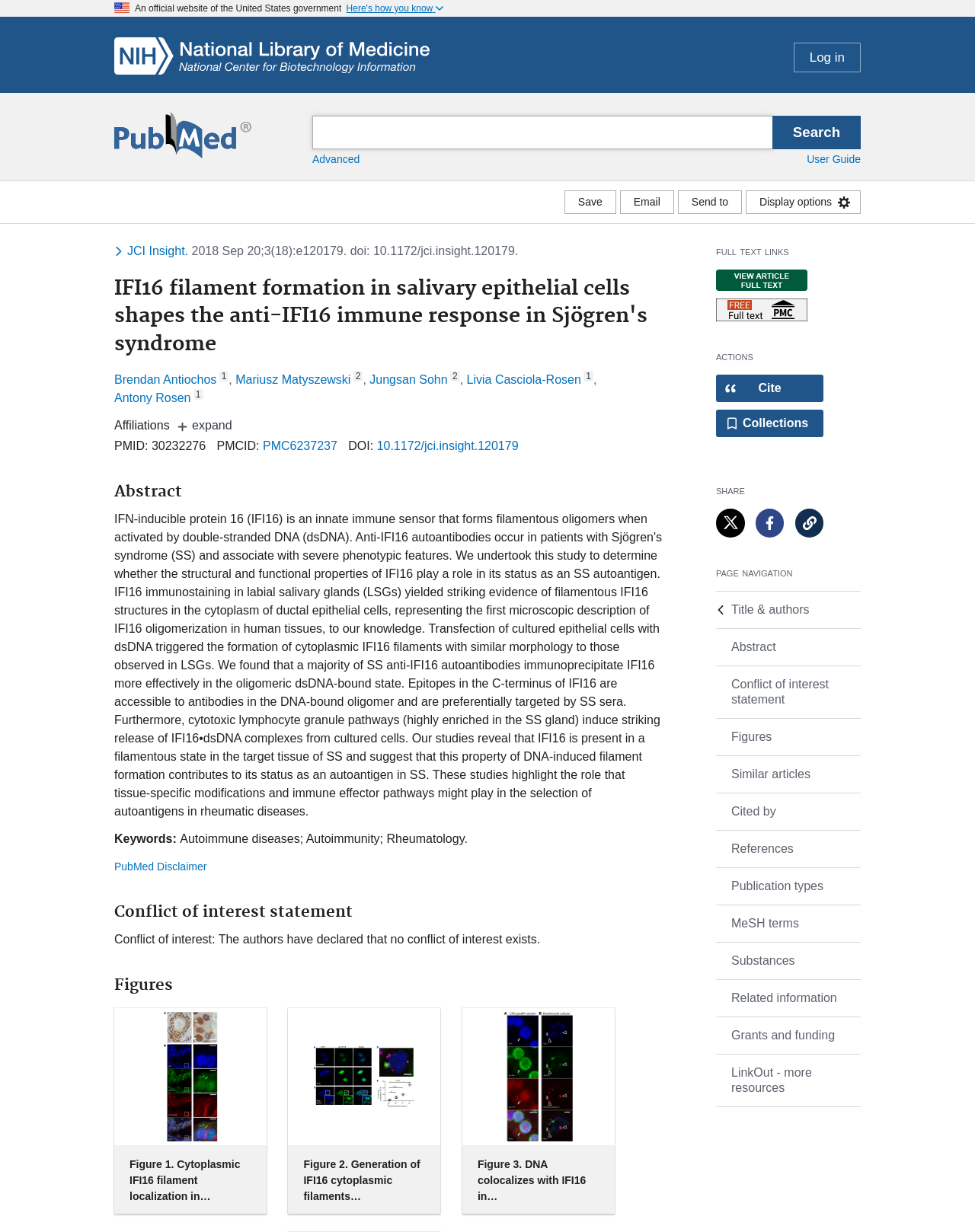Return the bounding box coordinates of the UI element that corresponds to this description: "Dental Care". The coordinates must be given as four float numbers in the range of 0 and 1, [left, top, right, bottom].

None